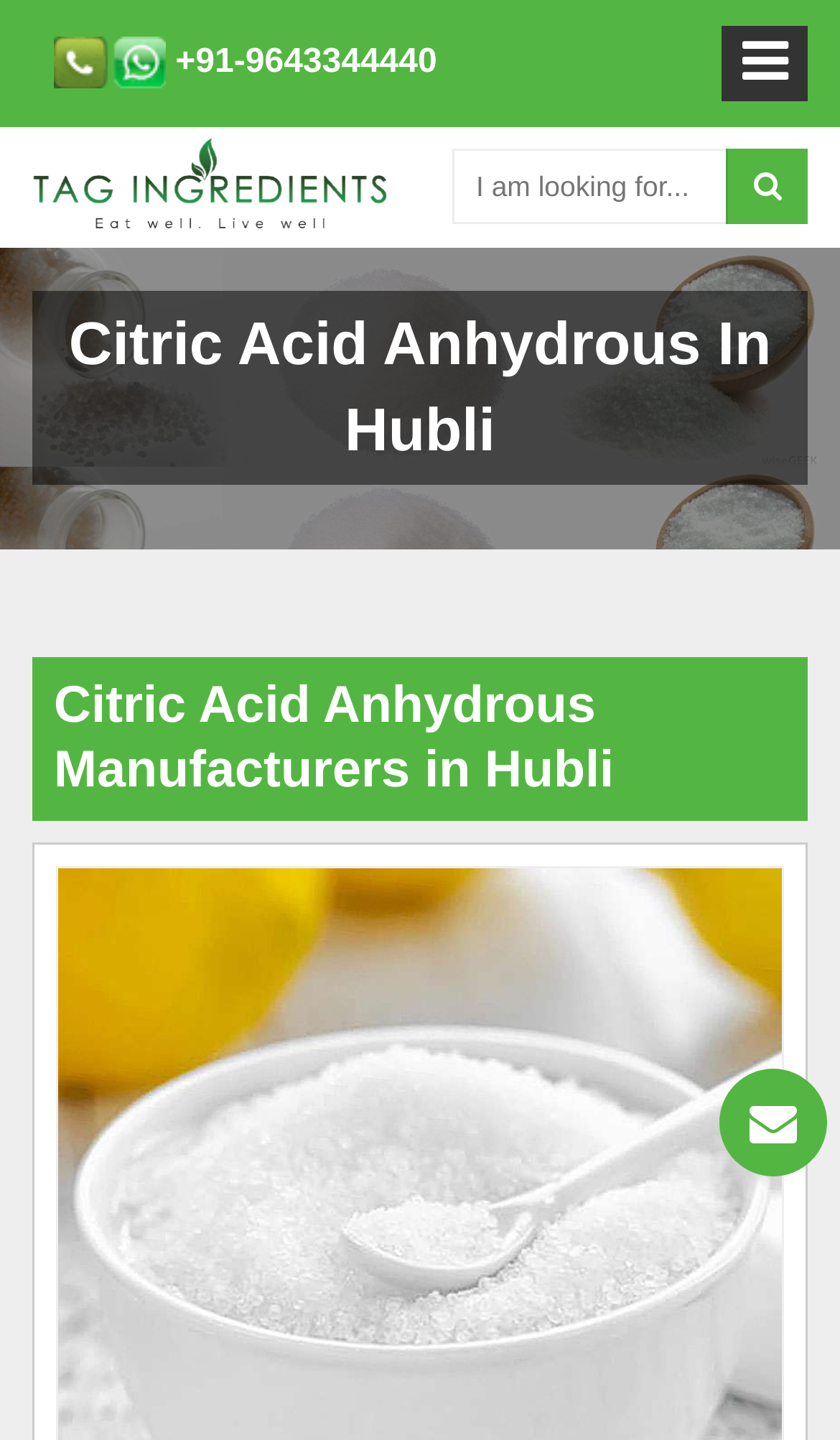Provide the bounding box coordinates of the HTML element this sentence describes: "title="Tag Ingredients India Pvt Ltd"". The bounding box coordinates consist of four float numbers between 0 and 1, i.e., [left, top, right, bottom].

[0.038, 0.096, 0.462, 0.16]